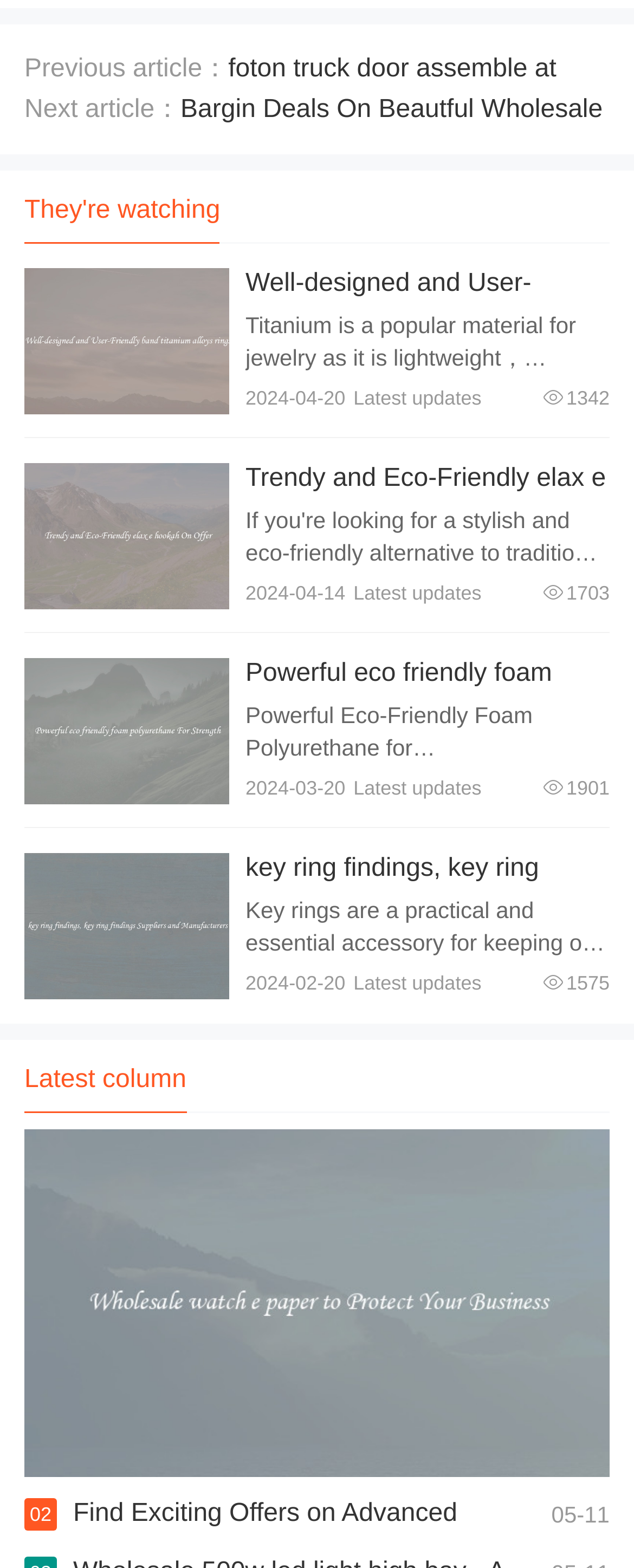What is the date of the latest update?
Please provide a comprehensive answer based on the visual information in the image.

I looked at the dates mentioned on the webpage and found that the latest update is on 2024-04-20, which is mentioned next to the 'Latest updates' text.